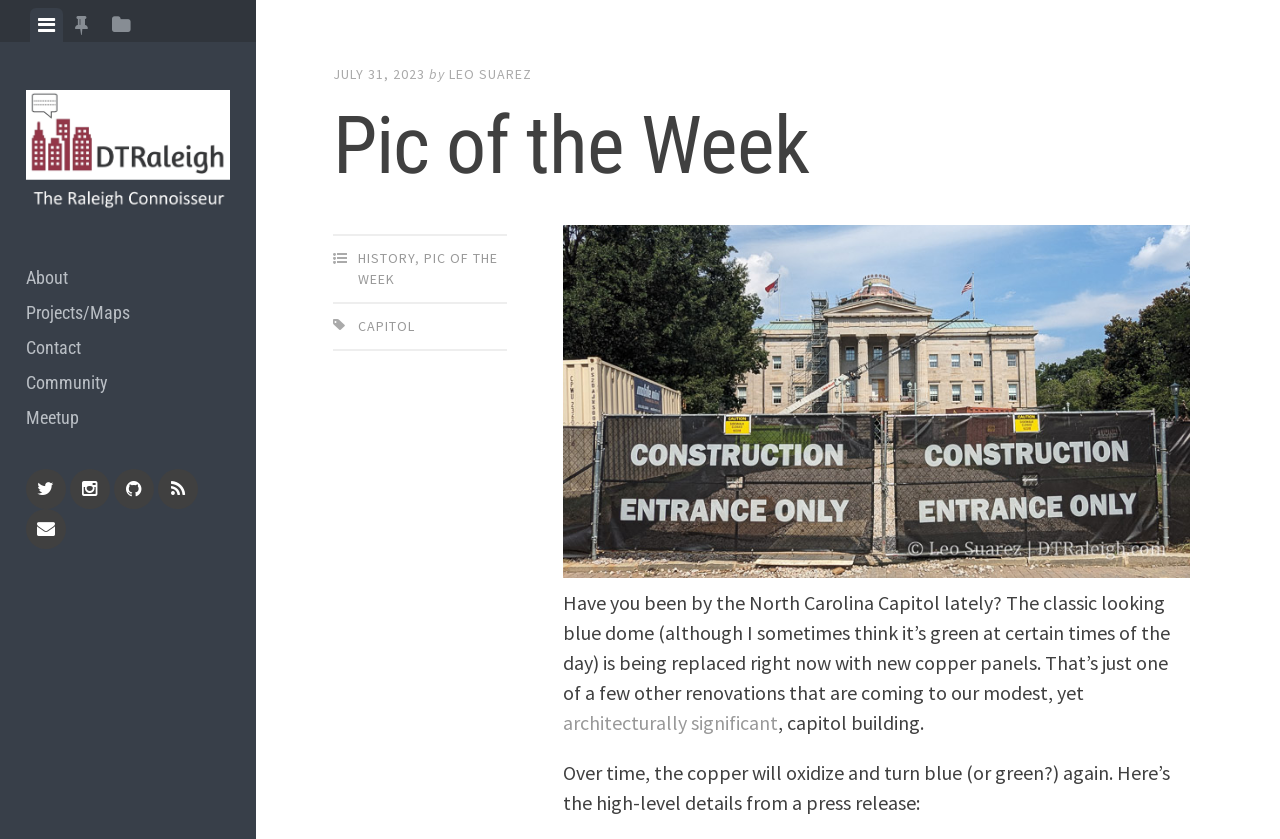Using the format (top-left x, top-left y, bottom-right x, bottom-right y), provide the bounding box coordinates for the described UI element. All values should be floating point numbers between 0 and 1: Pic of the Week

[0.28, 0.297, 0.389, 0.343]